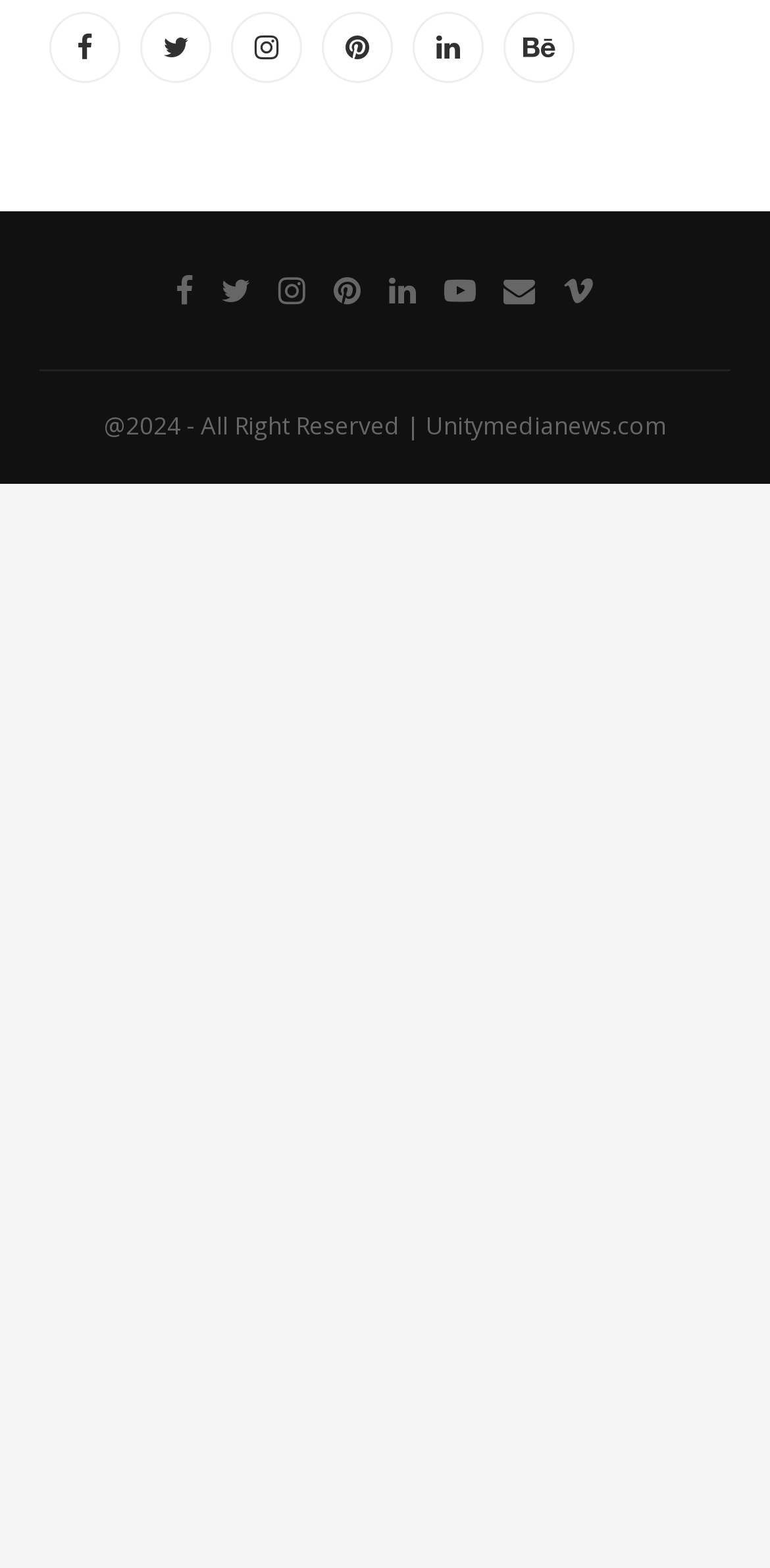Determine the bounding box coordinates of the UI element that matches the following description: "« May". The coordinates should be four float numbers between 0 and 1 in the format [left, top, right, bottom].

[0.051, 0.555, 0.159, 0.581]